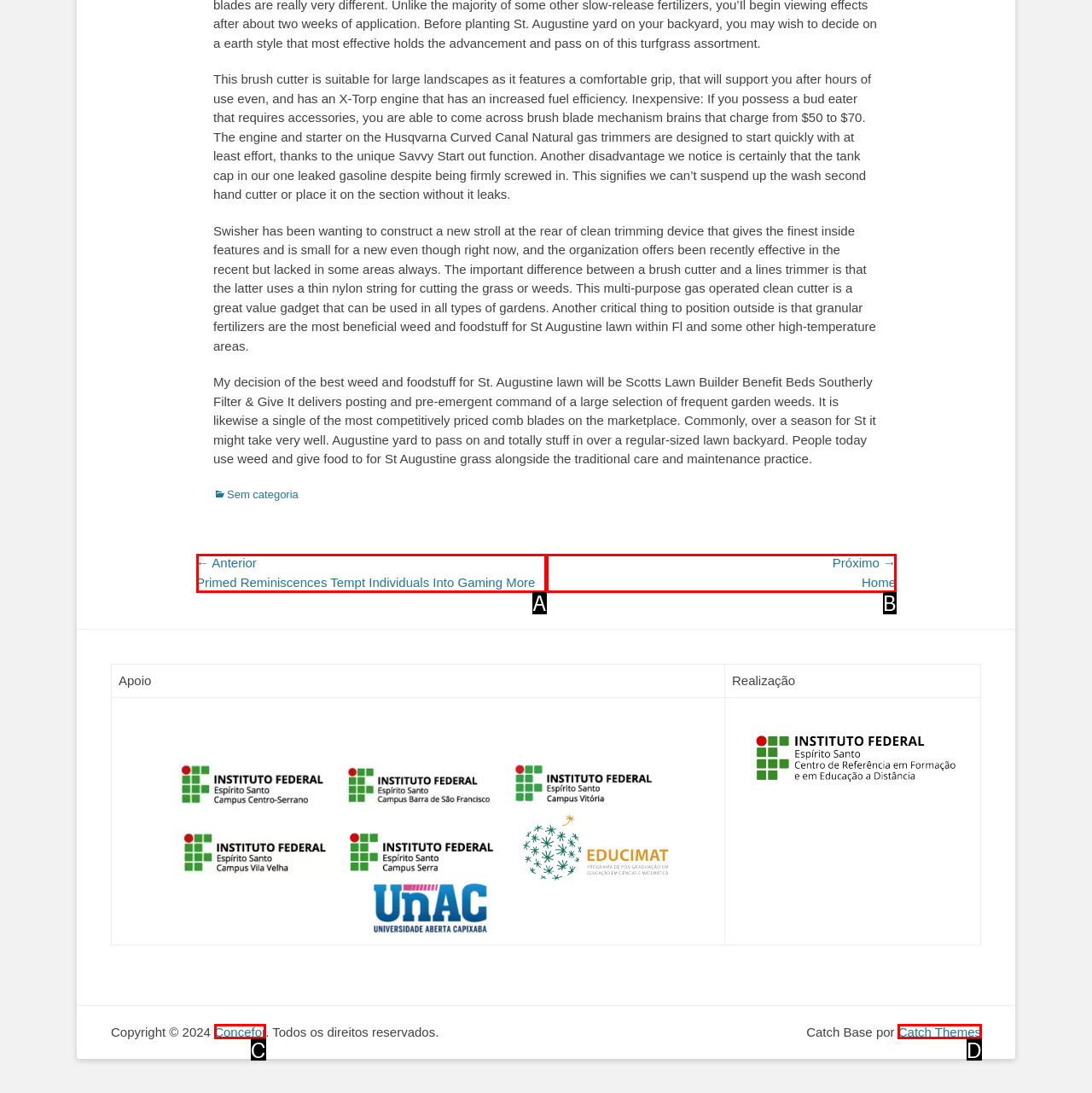Select the letter from the given choices that aligns best with the description: Concefor. Reply with the specific letter only.

C